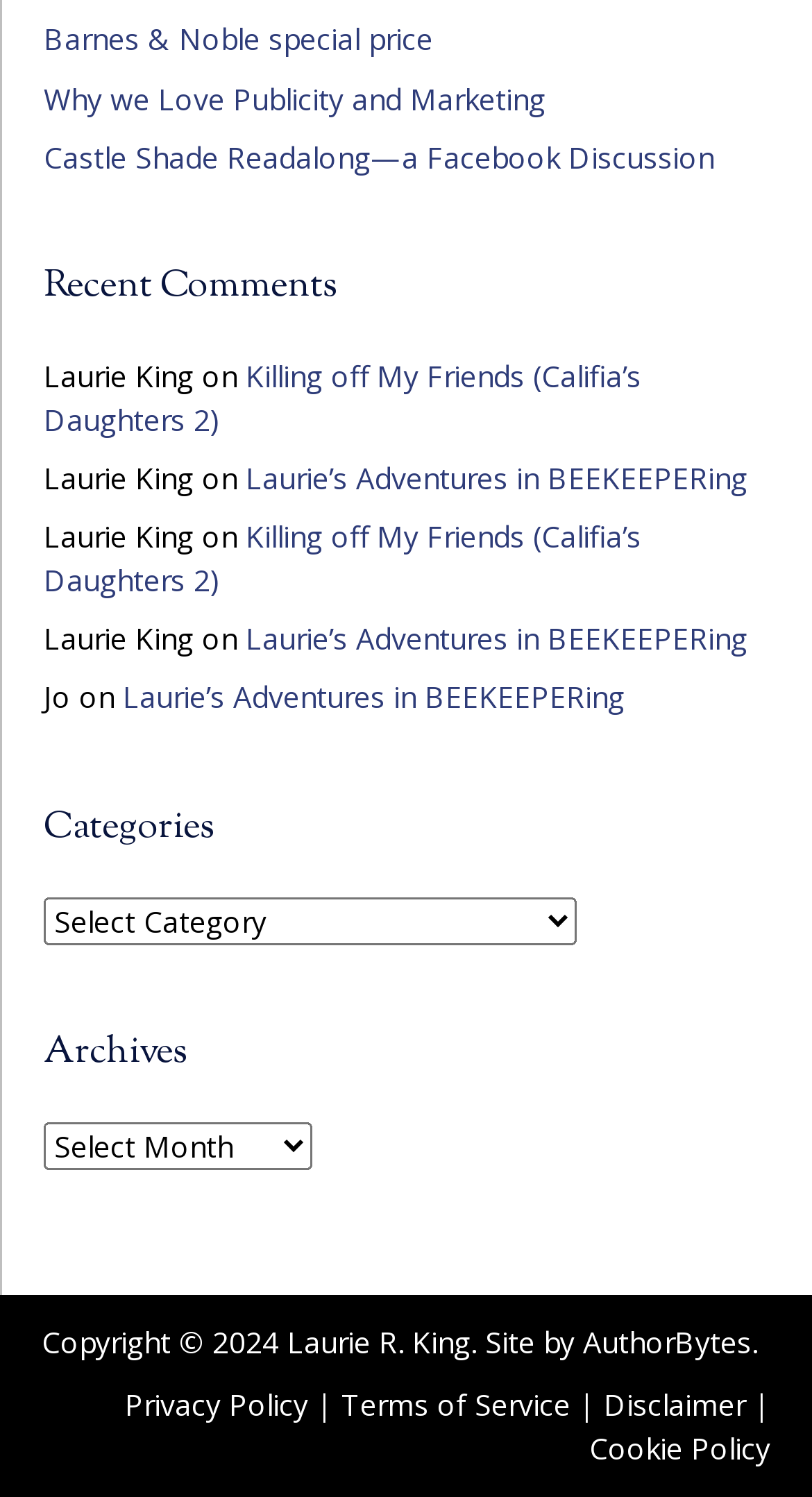Please provide a short answer using a single word or phrase for the question:
What is the name of the website developer?

AuthorBytes